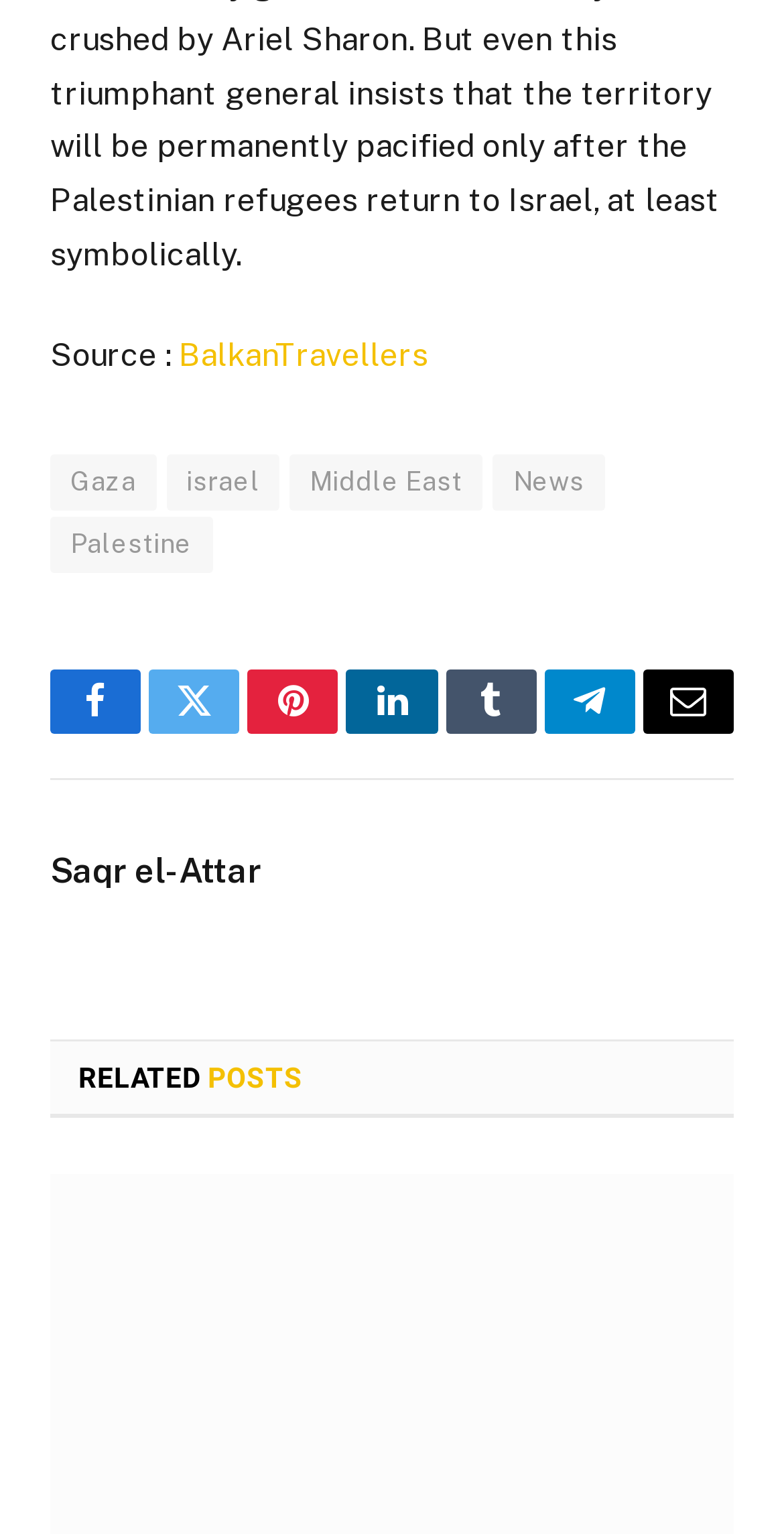Find the bounding box coordinates of the element to click in order to complete this instruction: "Check Saqr el-Attar". The bounding box coordinates must be four float numbers between 0 and 1, denoted as [left, top, right, bottom].

[0.064, 0.555, 0.333, 0.581]